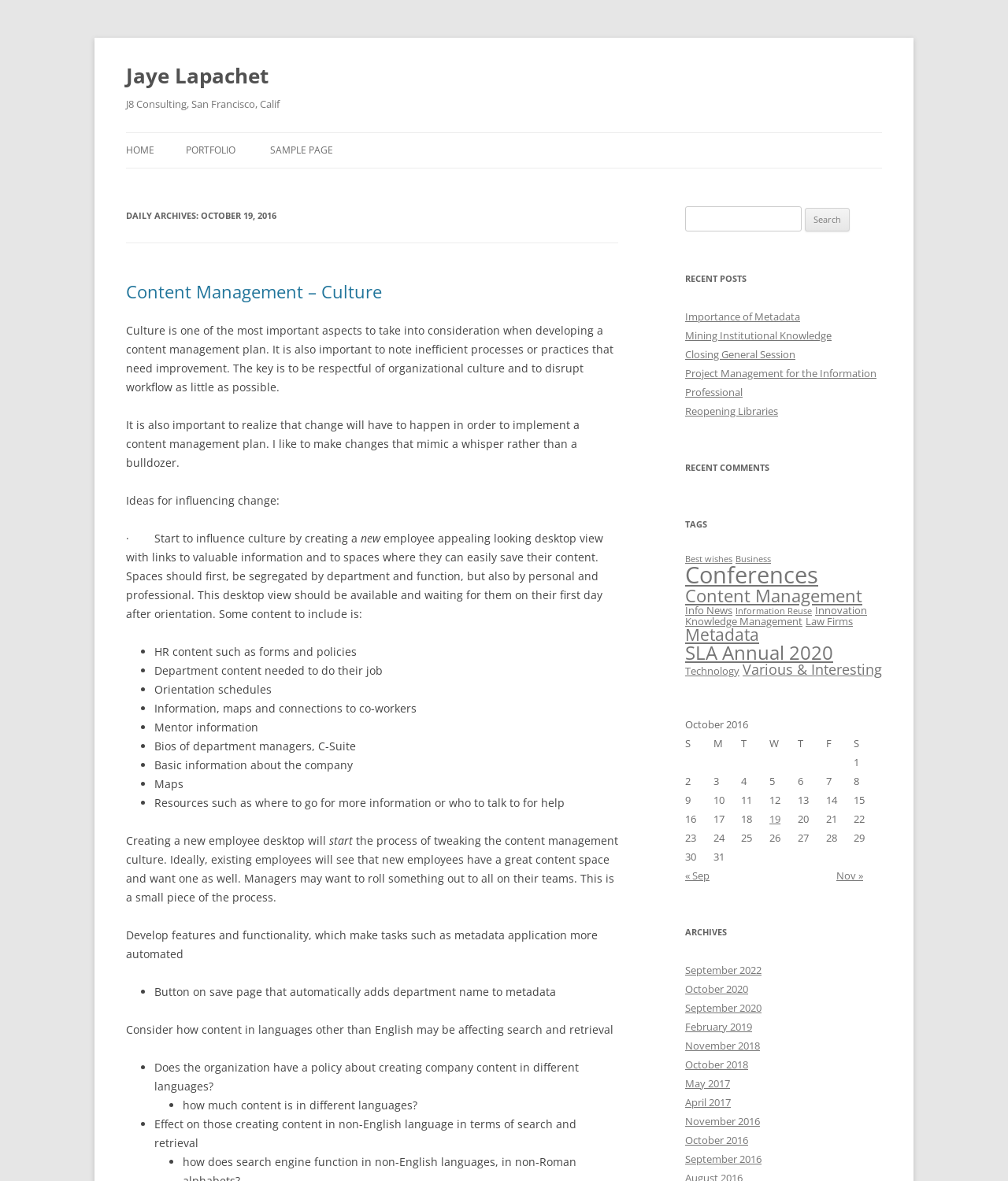Show the bounding box coordinates for the HTML element described as: "Nov »".

[0.83, 0.735, 0.856, 0.747]